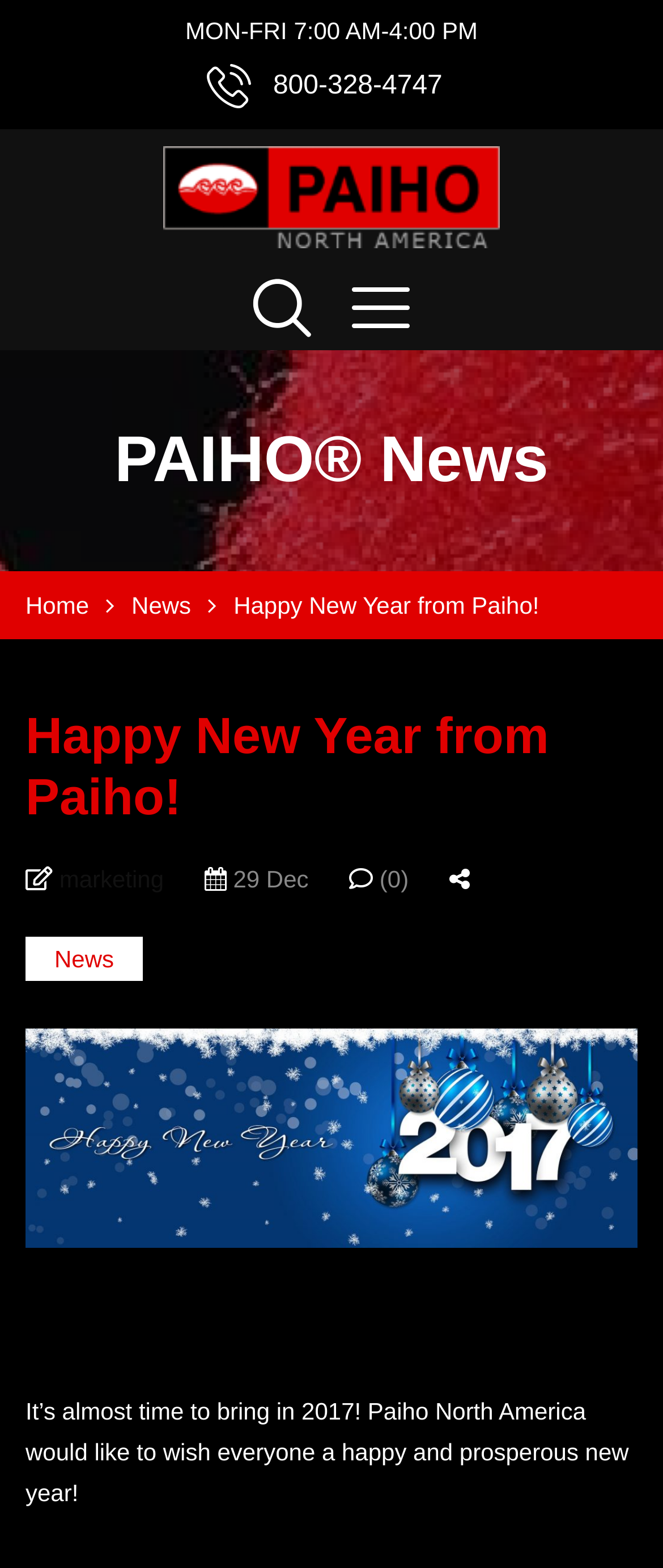Determine the bounding box coordinates of the clickable region to carry out the instruction: "Read the news".

[0.198, 0.375, 0.288, 0.397]